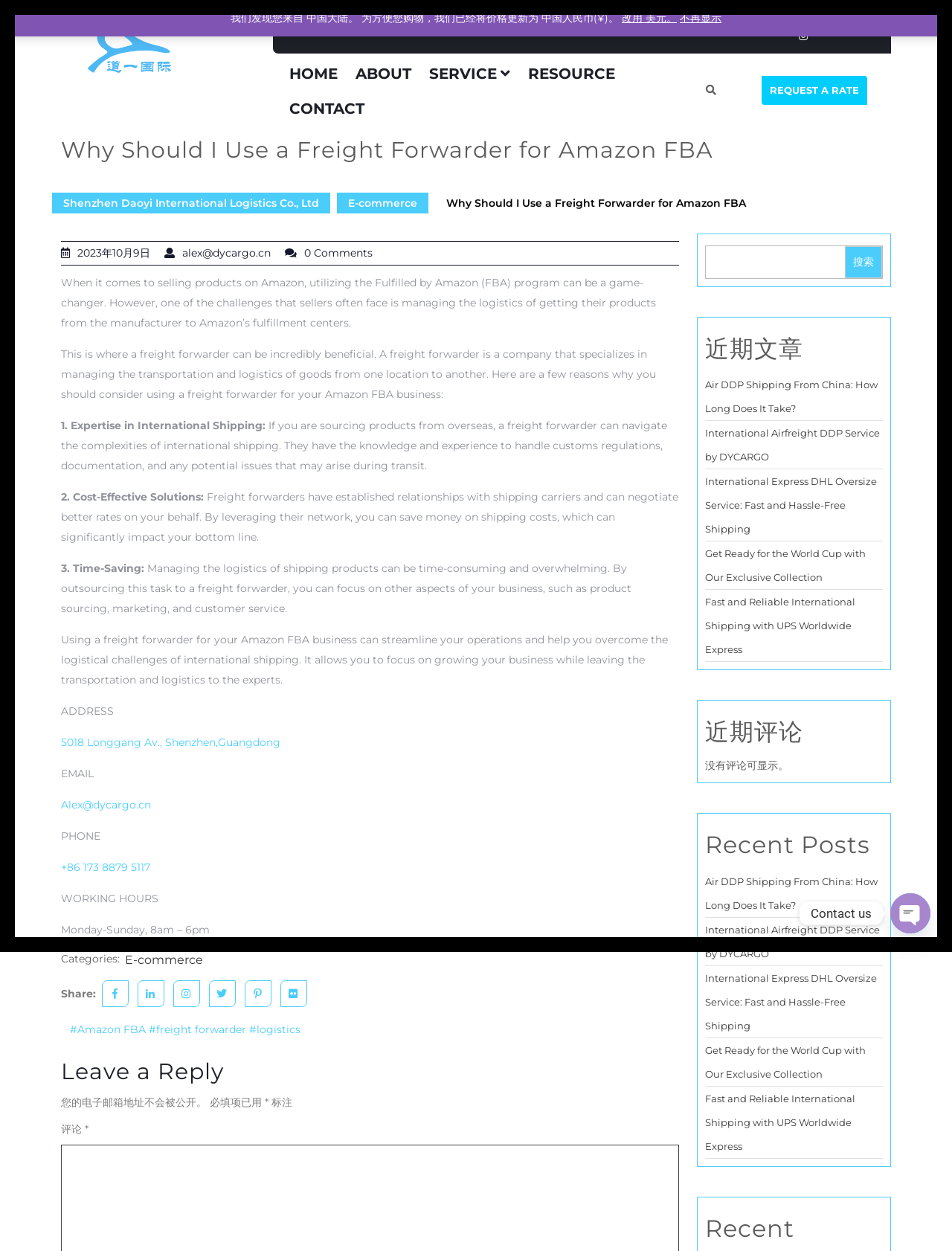Identify the bounding box coordinates for the element you need to click to achieve the following task: "Click the 'HOME' link". The coordinates must be four float values ranging from 0 to 1, formatted as [left, top, right, bottom].

[0.304, 0.05, 0.355, 0.068]